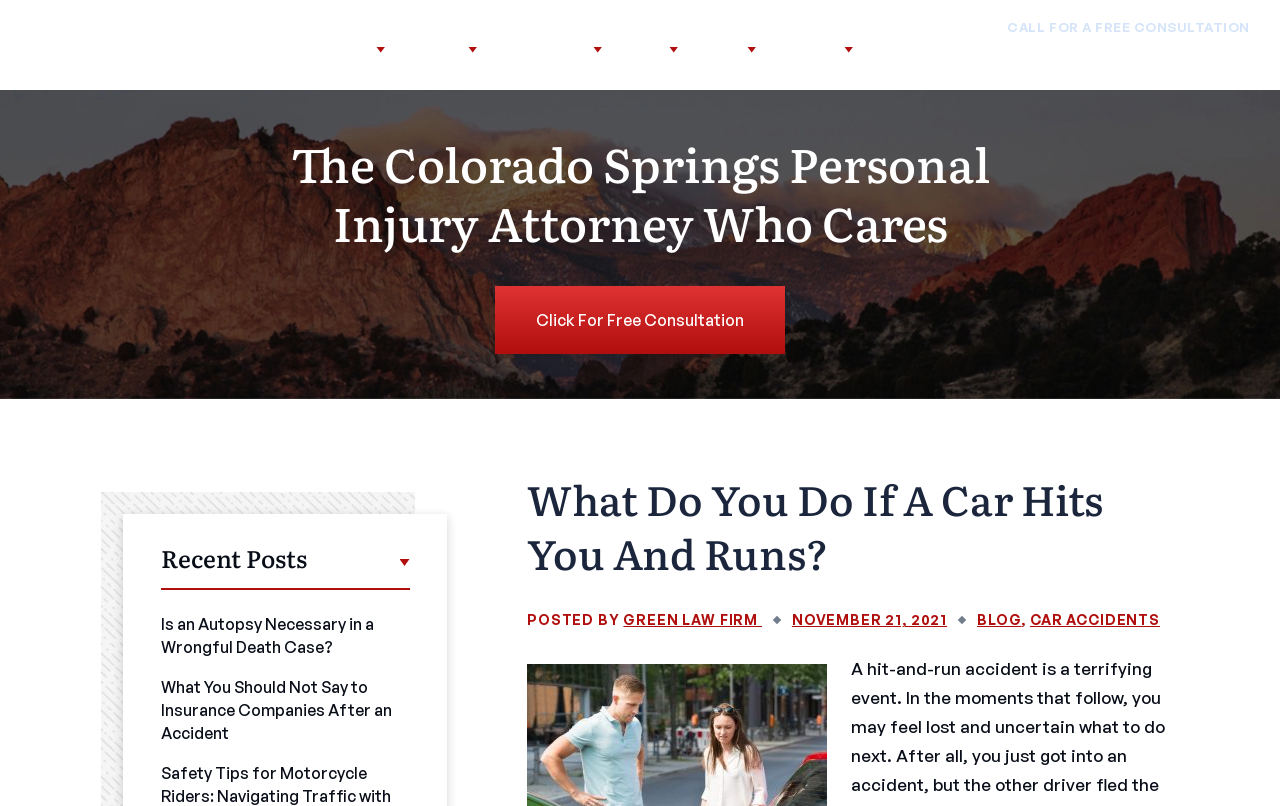Please respond in a single word or phrase: 
What is the name of the personal injury attorney?

Not specified